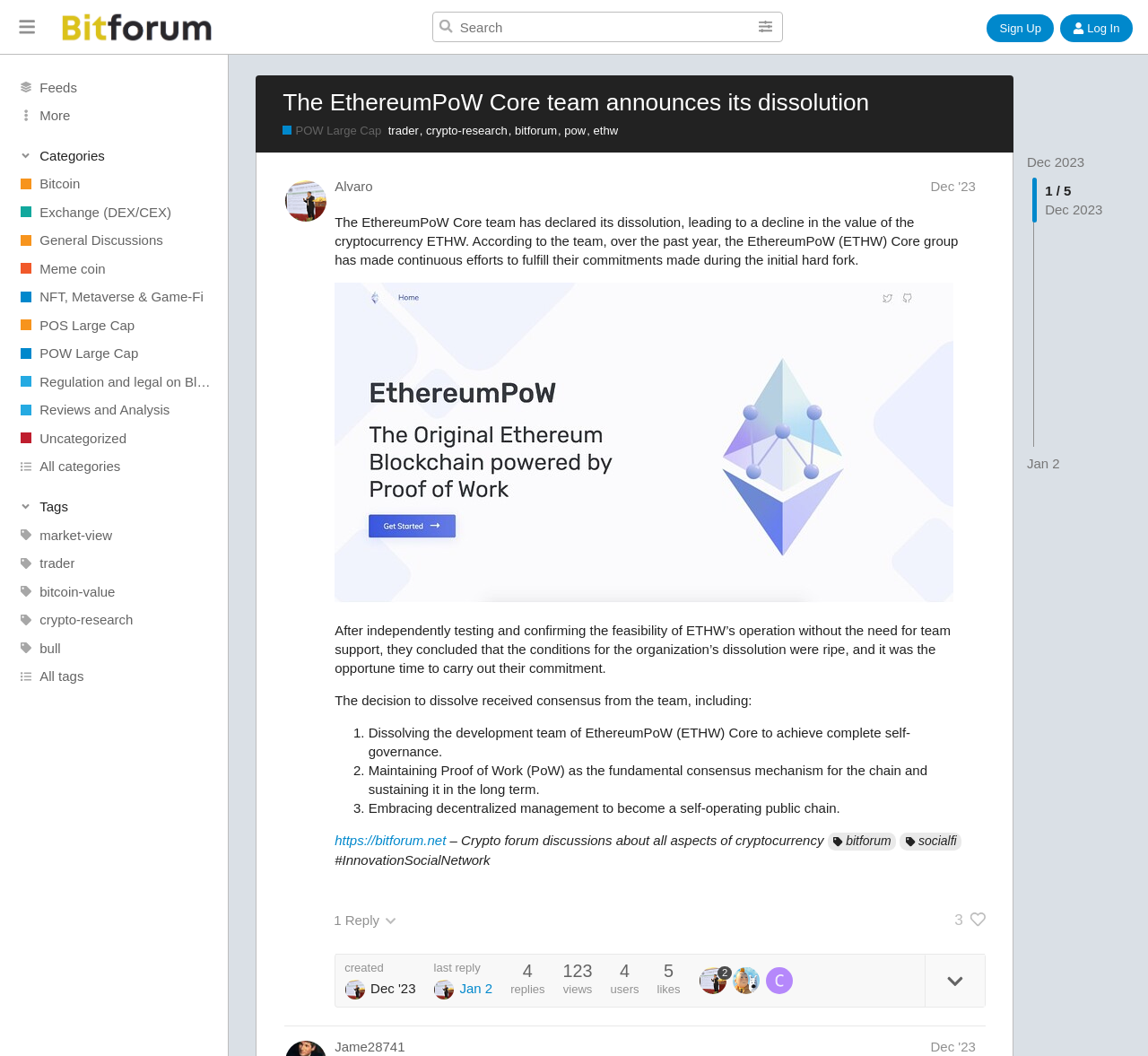What is the name of the author of the post?
From the screenshot, supply a one-word or short-phrase answer.

Alvaro